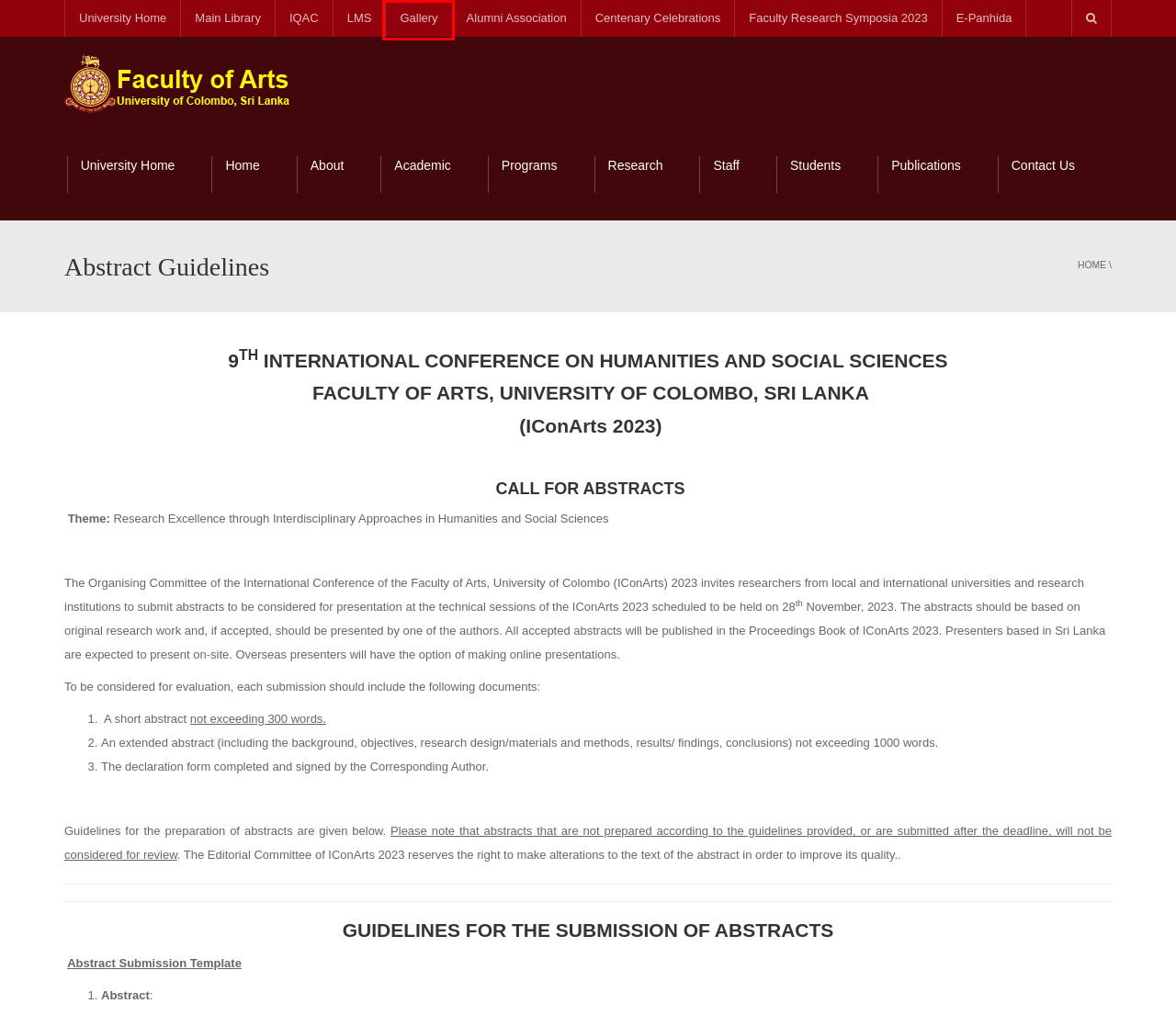Given a webpage screenshot with a red bounding box around a particular element, identify the best description of the new webpage that will appear after clicking on the element inside the red bounding box. Here are the candidates:
A. Symposiums – 2023 | Faculty of Arts | Faculty of Arts
B. Centenary Celebrations of Humanities and Social Sciences in Higher Education | Faculty of Arts
C. ePanhinda – Faculty of Arts
D. Faculty of Arts | University of Colombo
E. Library | Library UOC
F. Gallery | Faculty of Arts
G. University of Colombo, Sri Lanka | Wisdom Enlightens
H. Contact Us | Faculty of Arts

F